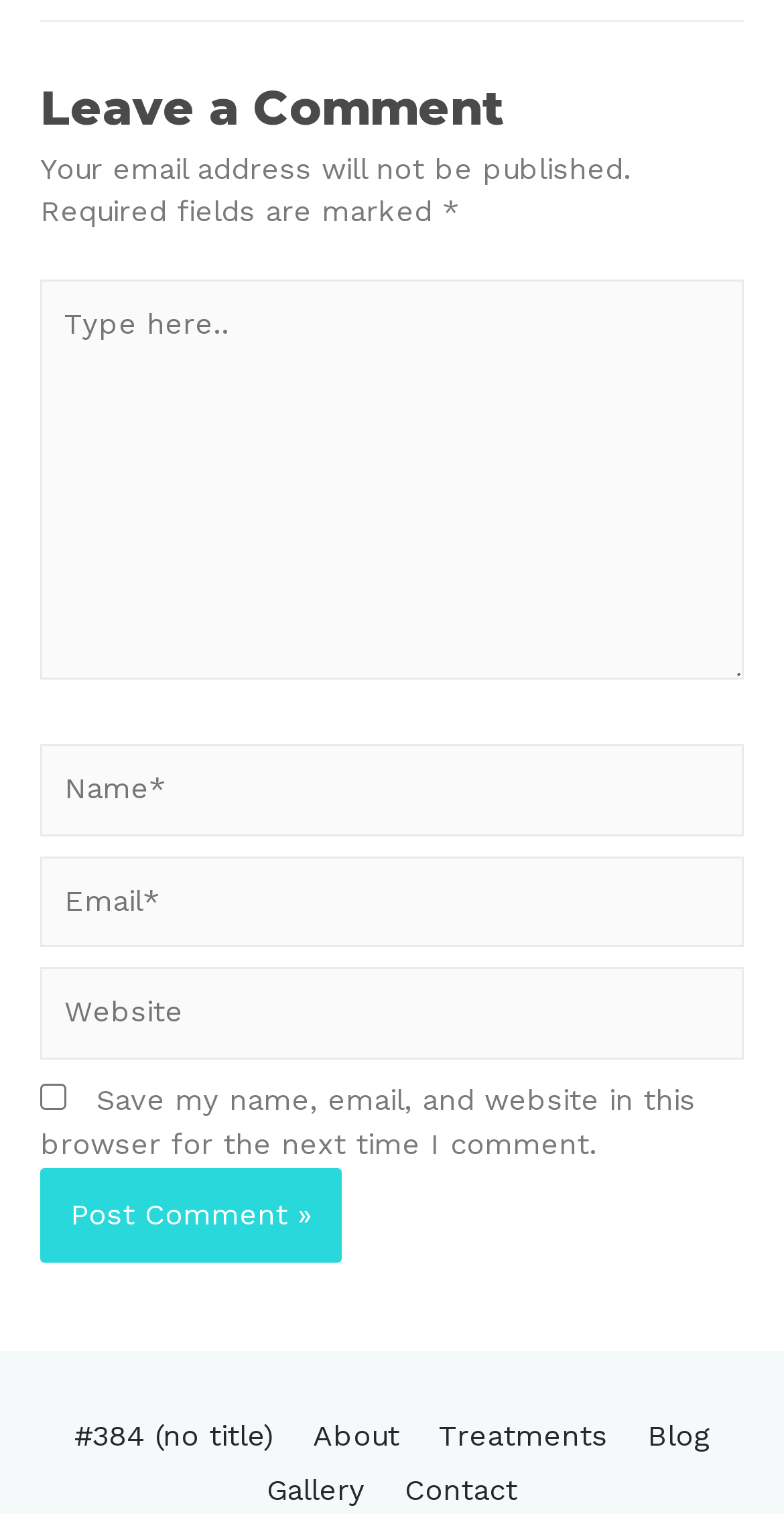Please find the bounding box coordinates of the element's region to be clicked to carry out this instruction: "Click to post your comment".

[0.051, 0.771, 0.436, 0.834]